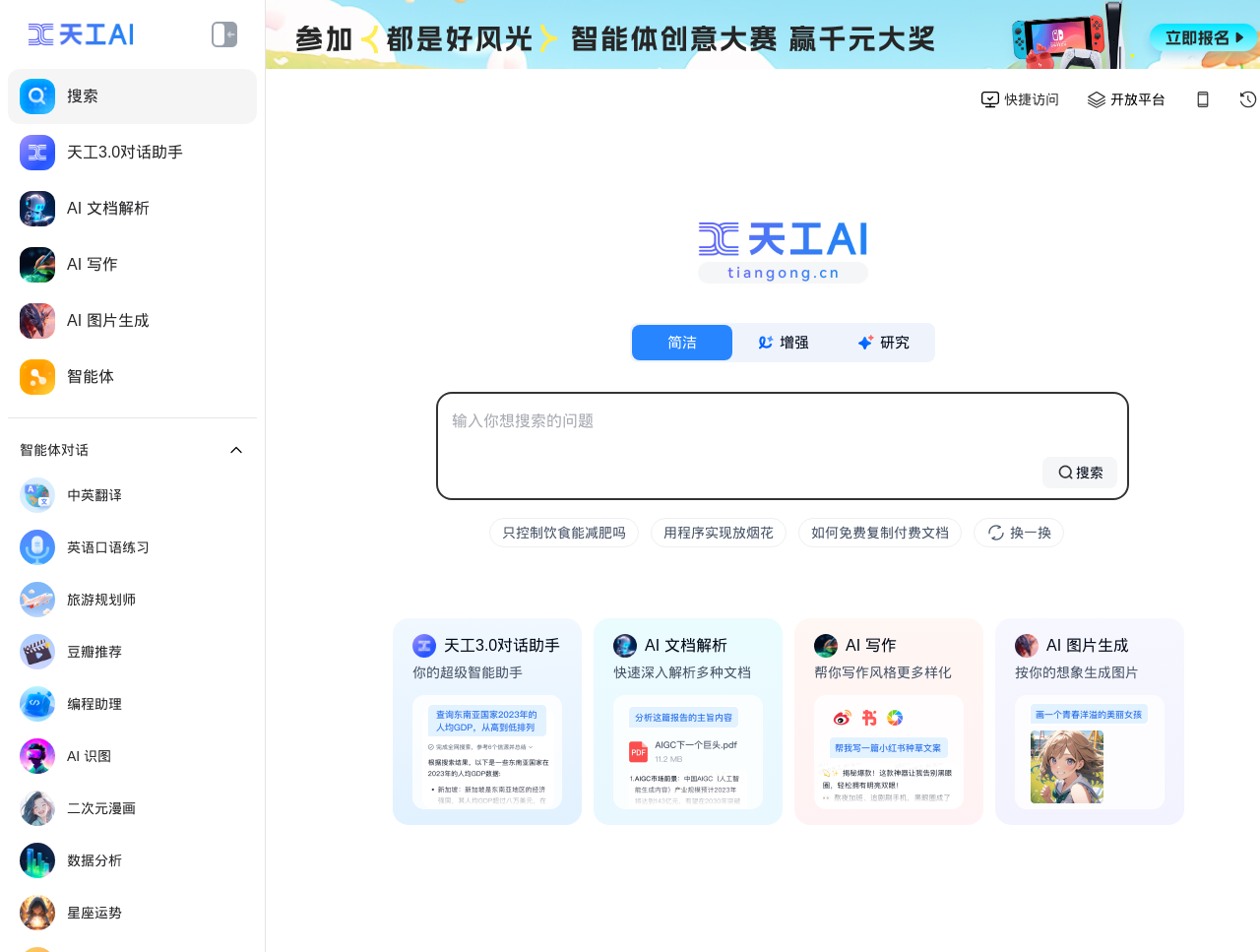What are the main functions of this AI assistant?
Answer the question using a single word or phrase, according to the image.

Search, chat, write, read, paint